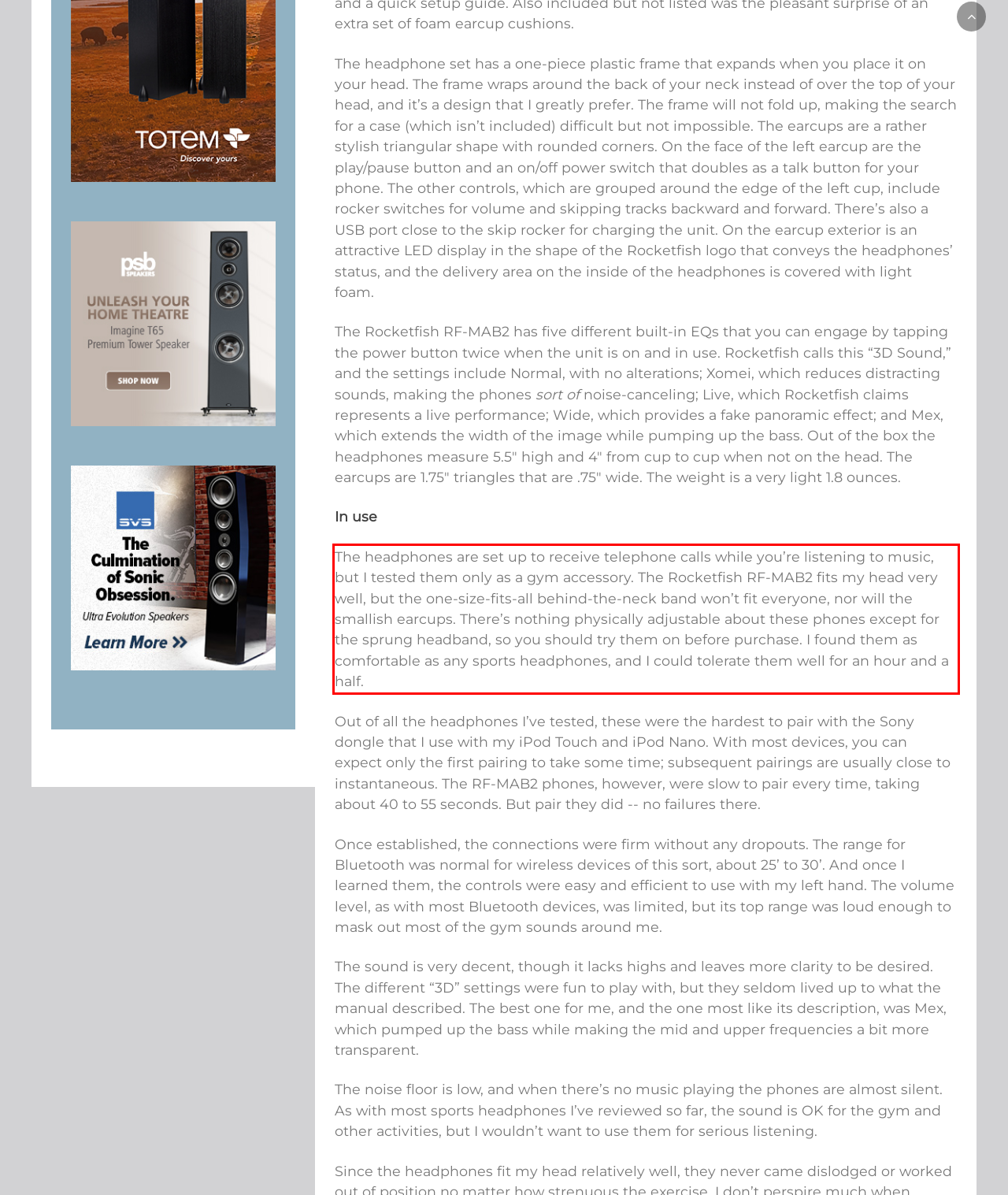Please extract the text content within the red bounding box on the webpage screenshot using OCR.

The headphones are set up to receive telephone calls while you’re listening to music, but I tested them only as a gym accessory. The Rocketfish RF-MAB2 fits my head very well, but the one-size-fits-all behind-the-neck band won’t fit everyone, nor will the smallish earcups. There’s nothing physically adjustable about these phones except for the sprung headband, so you should try them on before purchase. I found them as comfortable as any sports headphones, and I could tolerate them well for an hour and a half.